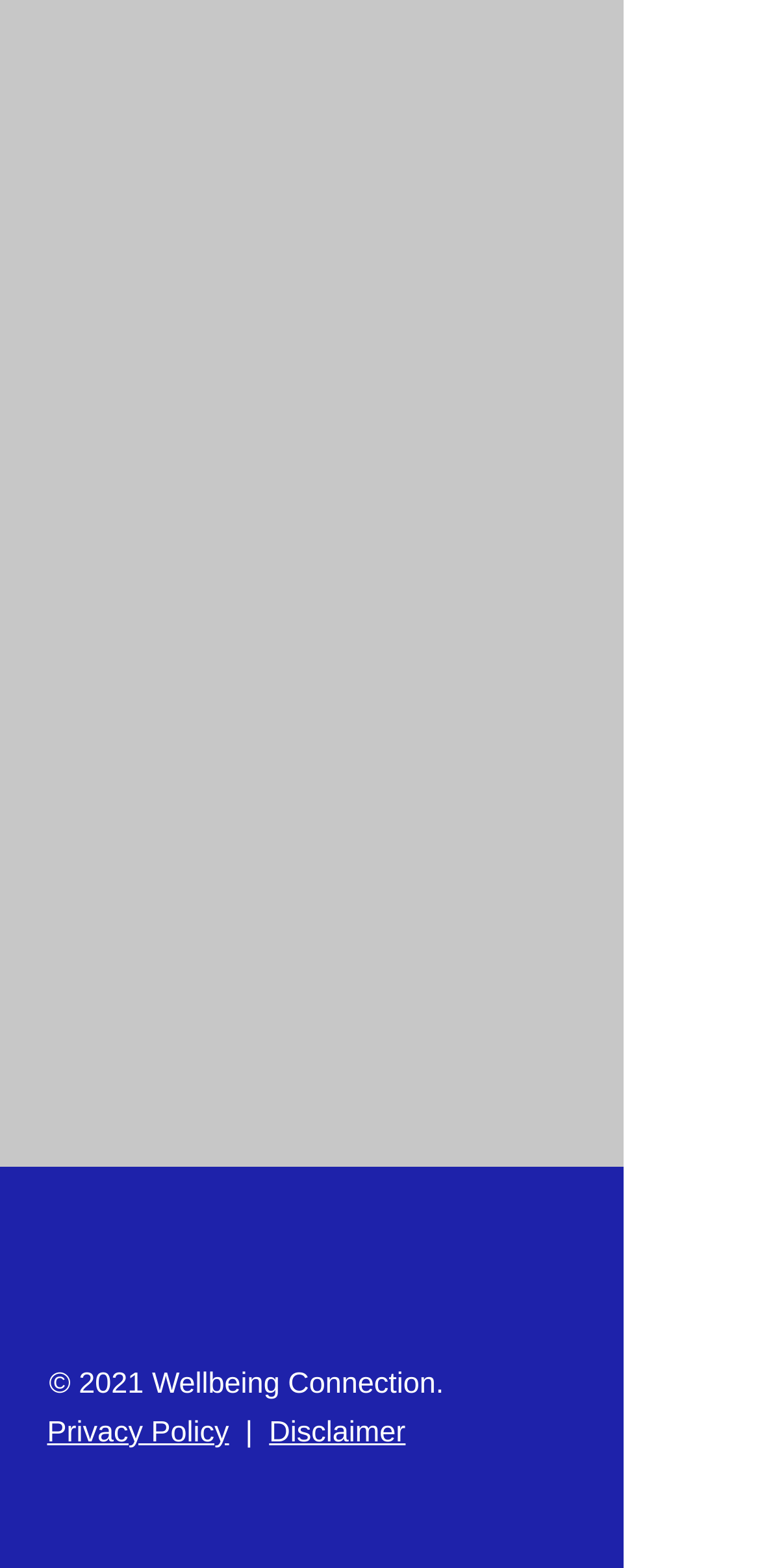What is the copyright year?
Refer to the image and answer the question using a single word or phrase.

2021